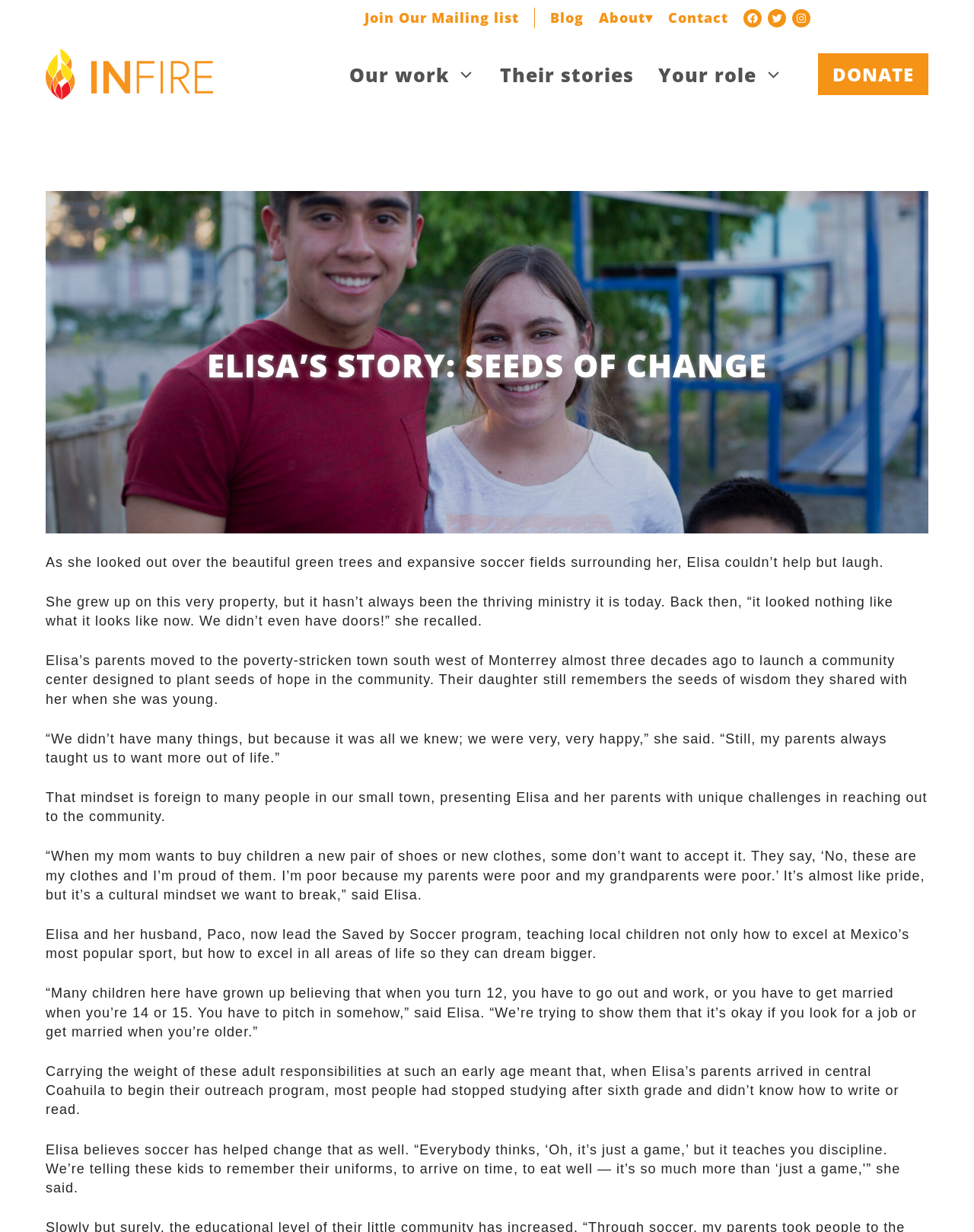Find the bounding box coordinates of the element I should click to carry out the following instruction: "Visit Facebook page".

[0.764, 0.007, 0.782, 0.022]